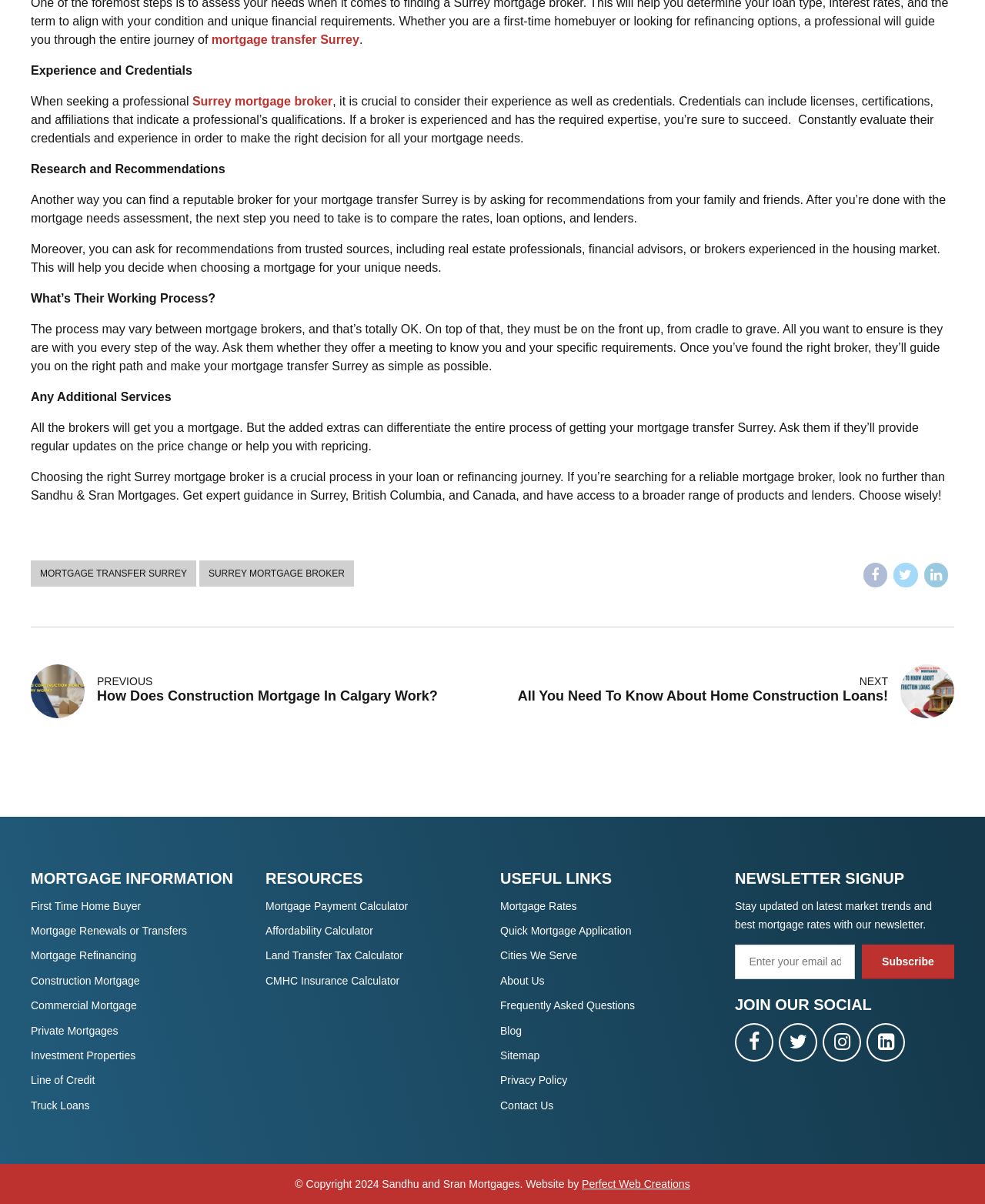Carefully examine the image and provide an in-depth answer to the question: What is the purpose of the 'Mortgage Payment Calculator' link?

The 'Mortgage Payment Calculator' link is likely a tool that allows users to calculate their mortgage payments based on various factors such as loan amount, interest rate, and loan term.